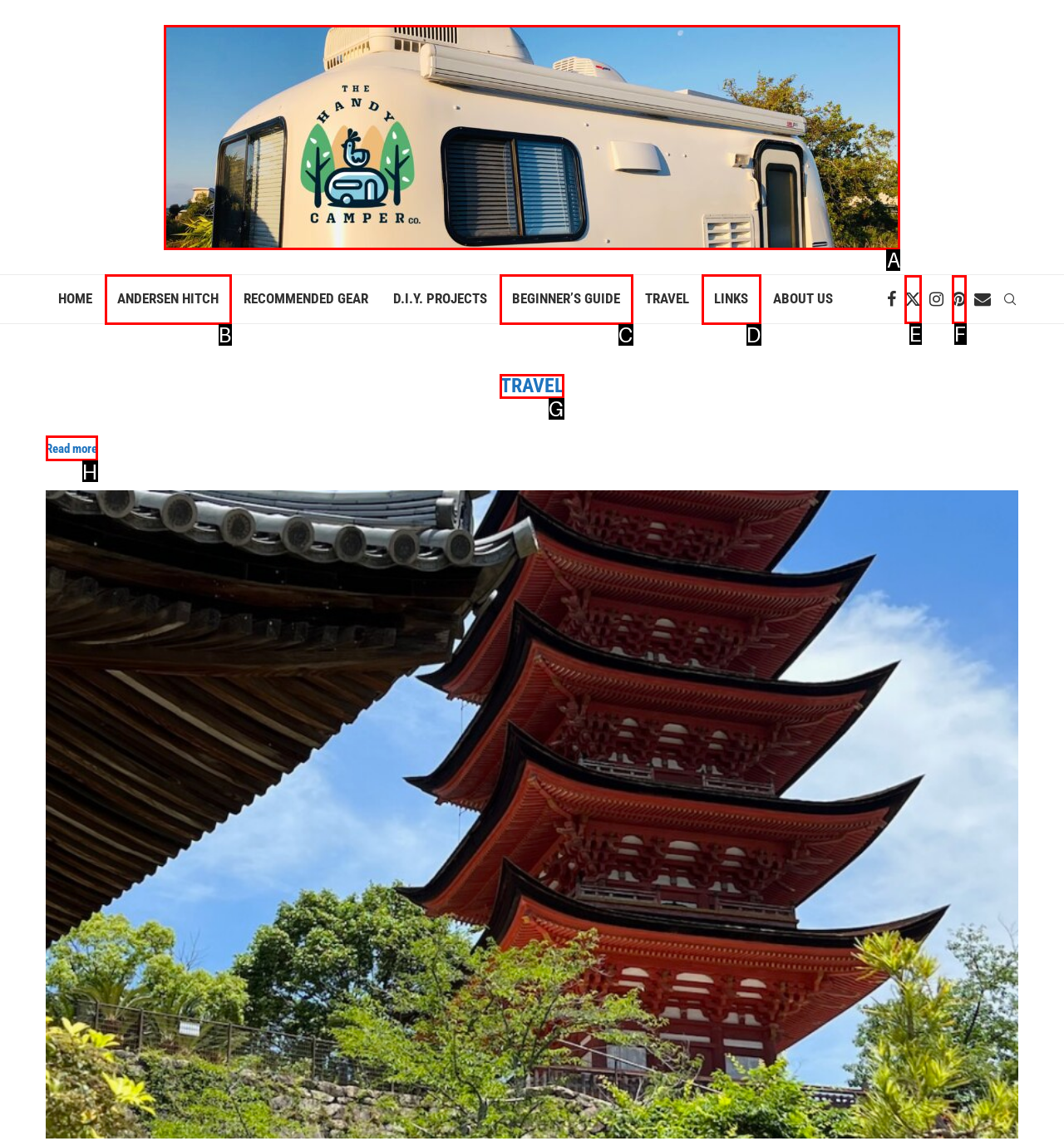Select the HTML element that needs to be clicked to carry out the task: check travel stories
Provide the letter of the correct option.

G